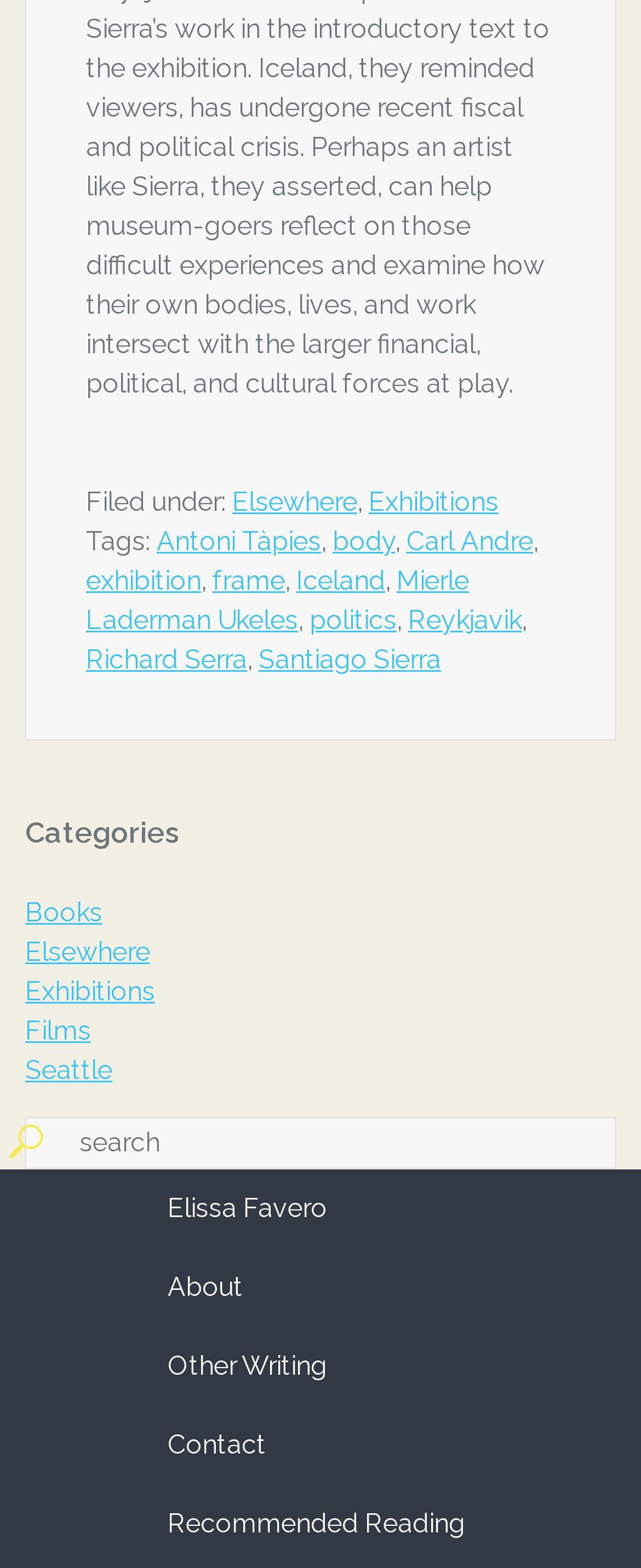Find the bounding box coordinates for the element that must be clicked to complete the instruction: "browse books". The coordinates should be four float numbers between 0 and 1, indicated as [left, top, right, bottom].

[0.039, 0.572, 0.16, 0.592]